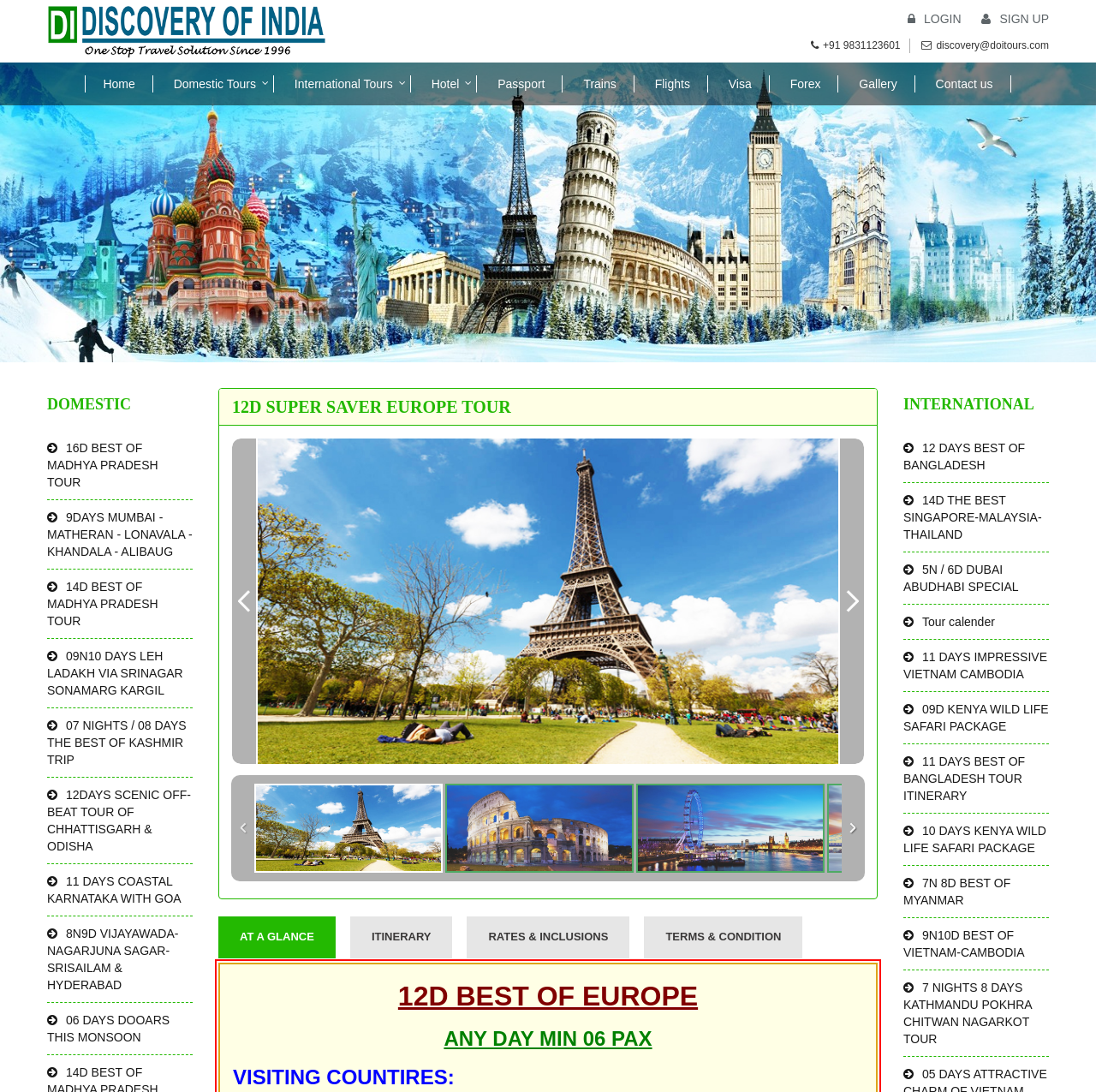Identify the bounding box coordinates of the clickable region to carry out the given instruction: "Click on the 'LOGIN' button".

[0.828, 0.011, 0.877, 0.024]